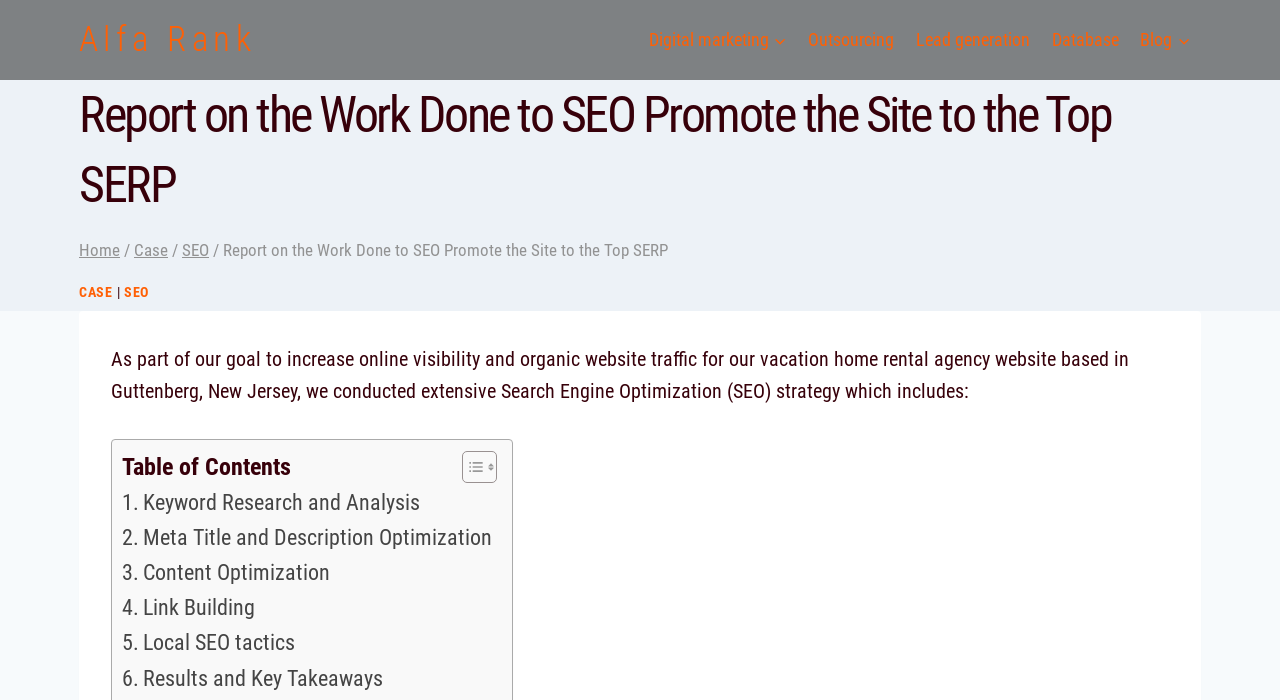Determine the bounding box coordinates of the clickable region to execute the instruction: "Read about Keyword Research and Analysis". The coordinates should be four float numbers between 0 and 1, denoted as [left, top, right, bottom].

[0.095, 0.692, 0.328, 0.743]